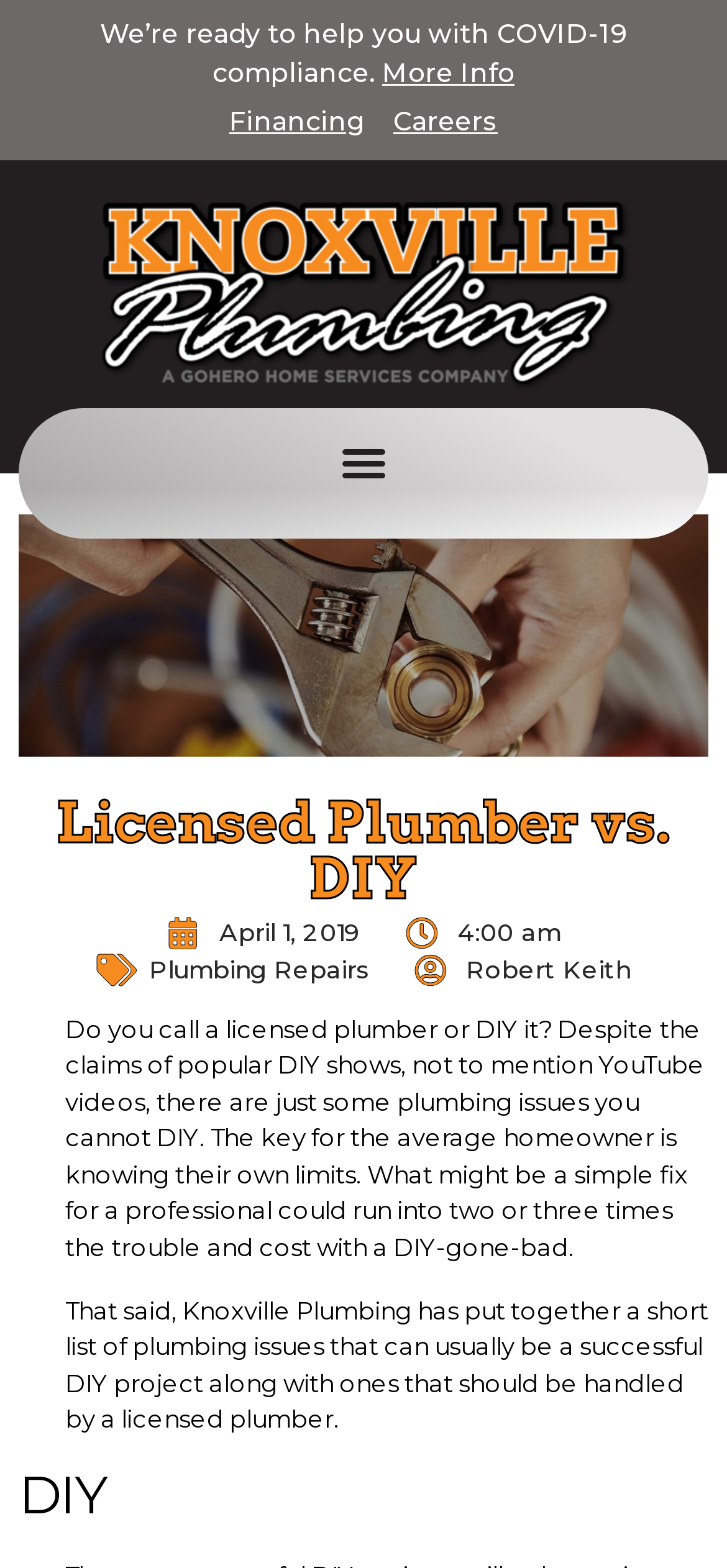Highlight the bounding box of the UI element that corresponds to this description: "Plumbing Repairs".

[0.205, 0.608, 0.508, 0.627]